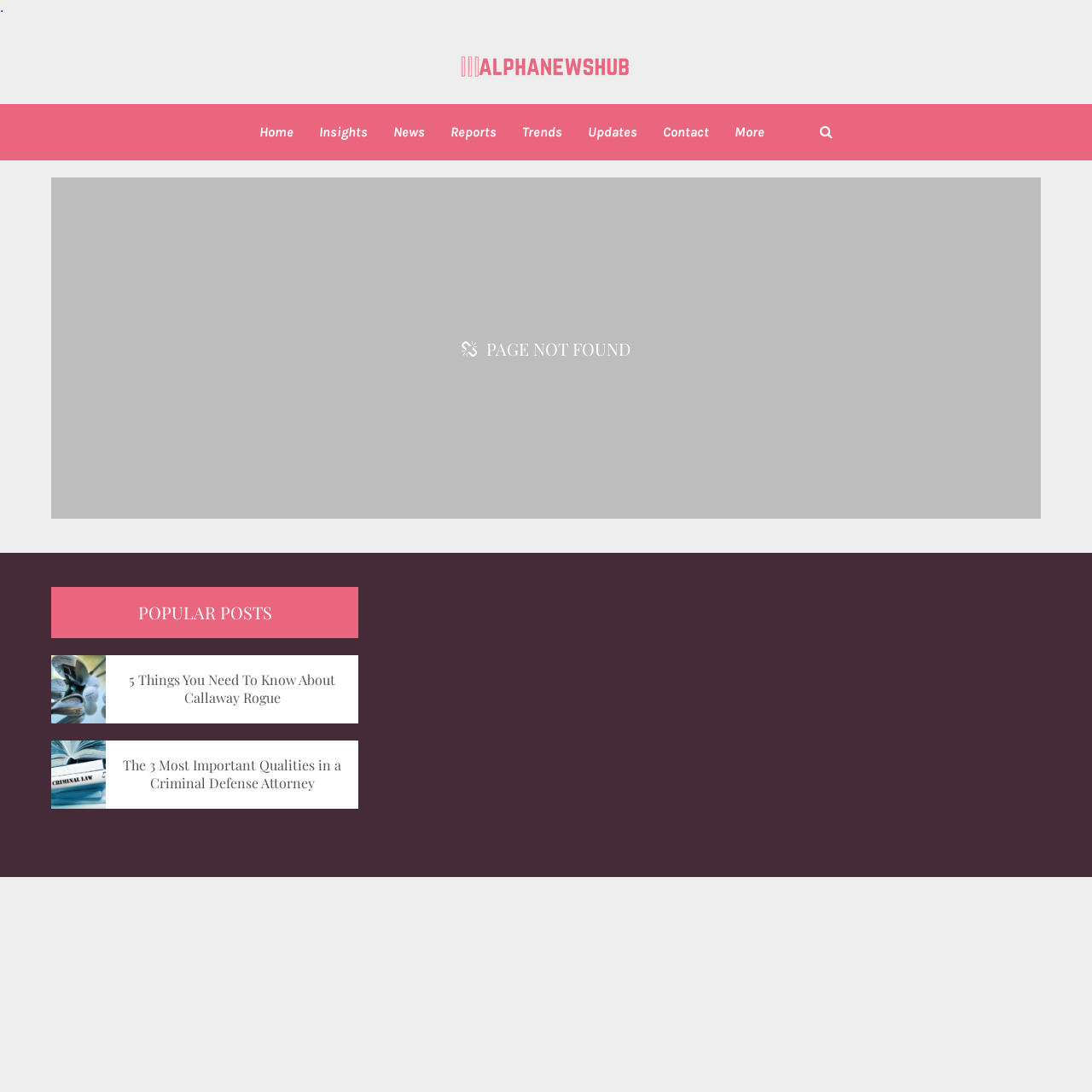Can you find the bounding box coordinates for the element to click on to achieve the instruction: "go to home page"?

[0.238, 0.035, 0.269, 0.206]